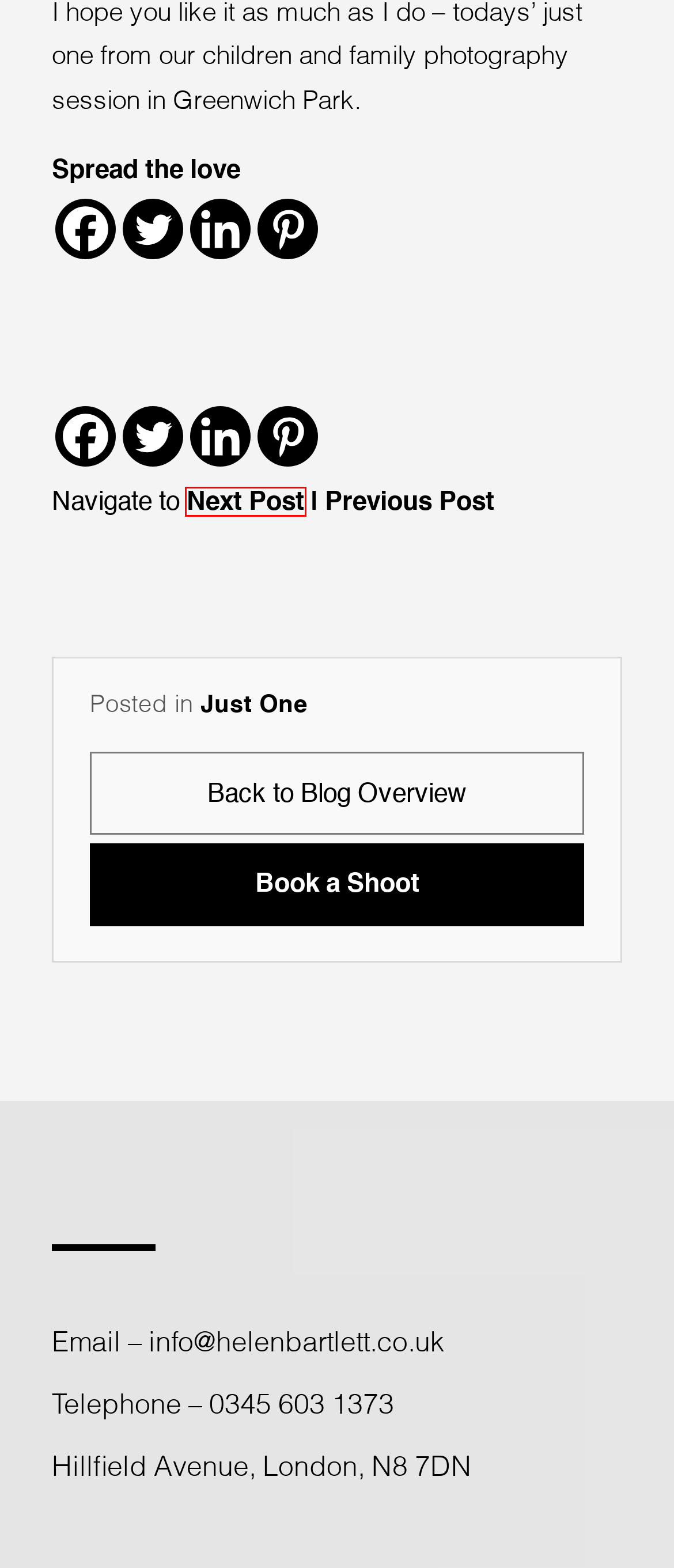You are provided with a screenshot of a webpage where a red rectangle bounding box surrounds an element. Choose the description that best matches the new webpage after clicking the element in the red bounding box. Here are the choices:
A. A recent article for Angels and Urchins - Helen Bartlett
B. Muswell Hill Baby Photographer - Helen Bartlett
C. London Family Portrait Photographer - Helen Bartlett
D. Just one blog posts show previews of photographer's shoots
E. Helen Bartlett - London Family Photographer
F. Blog - Helen Bartlett
G. Contact - Helen Bartlett
H. Press - Helen Bartlett

B